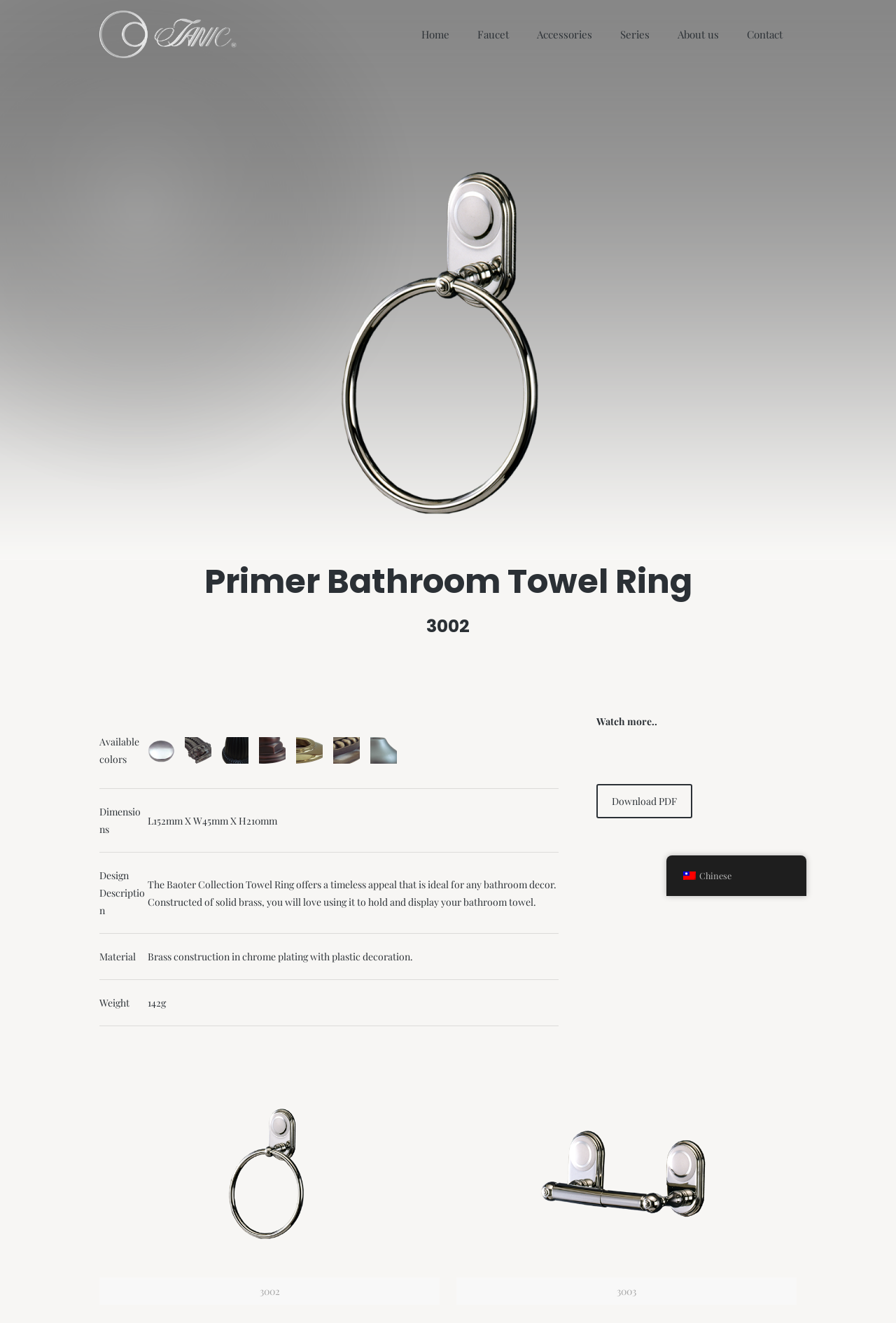How many links are there in the navigation menu?
Analyze the image and provide a thorough answer to the question.

There are six links in the navigation menu, including 'Home', 'Faucet', 'Accessories', 'Series', 'About us', and 'Contact'.